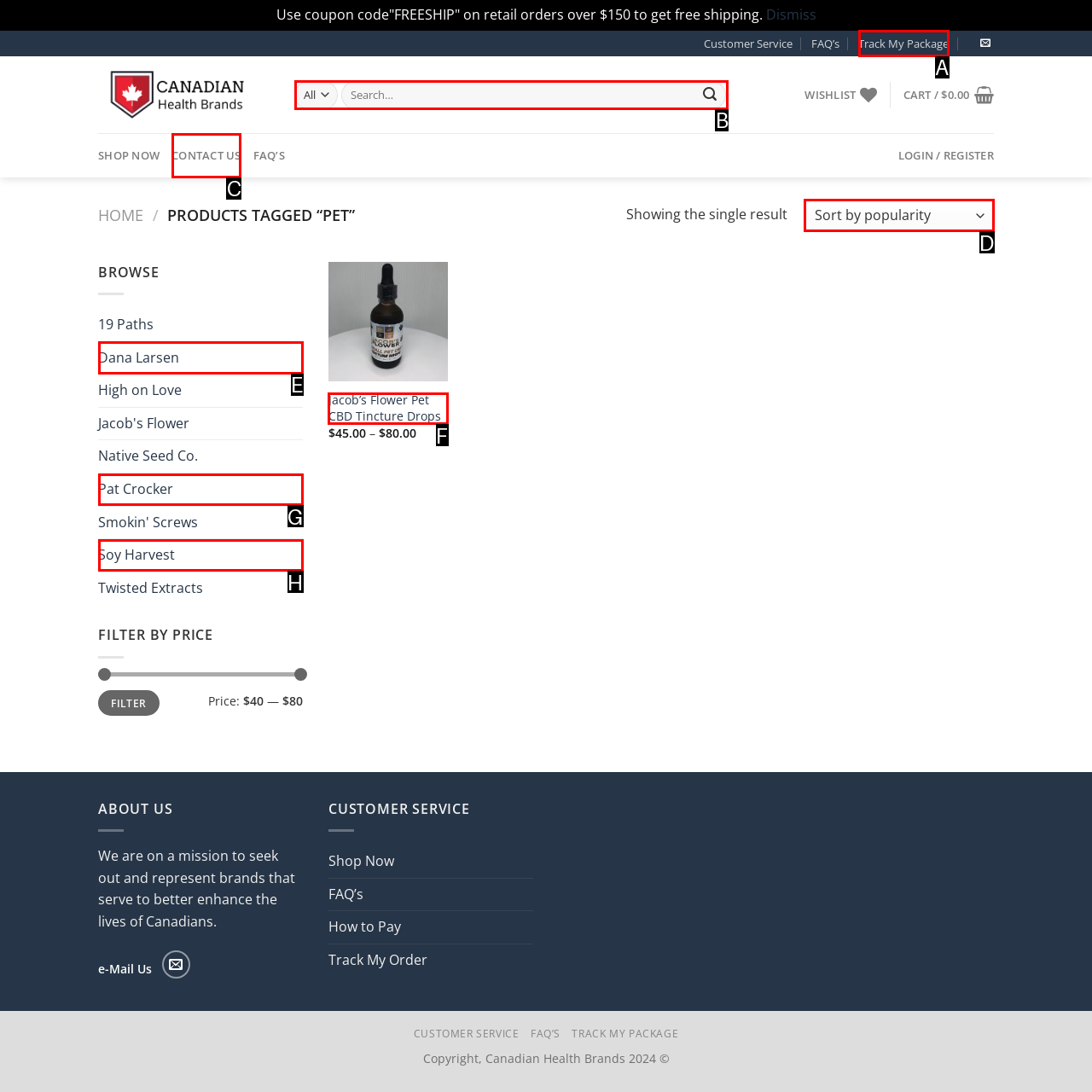Tell me the correct option to click for this task: Search for products
Write down the option's letter from the given choices.

B